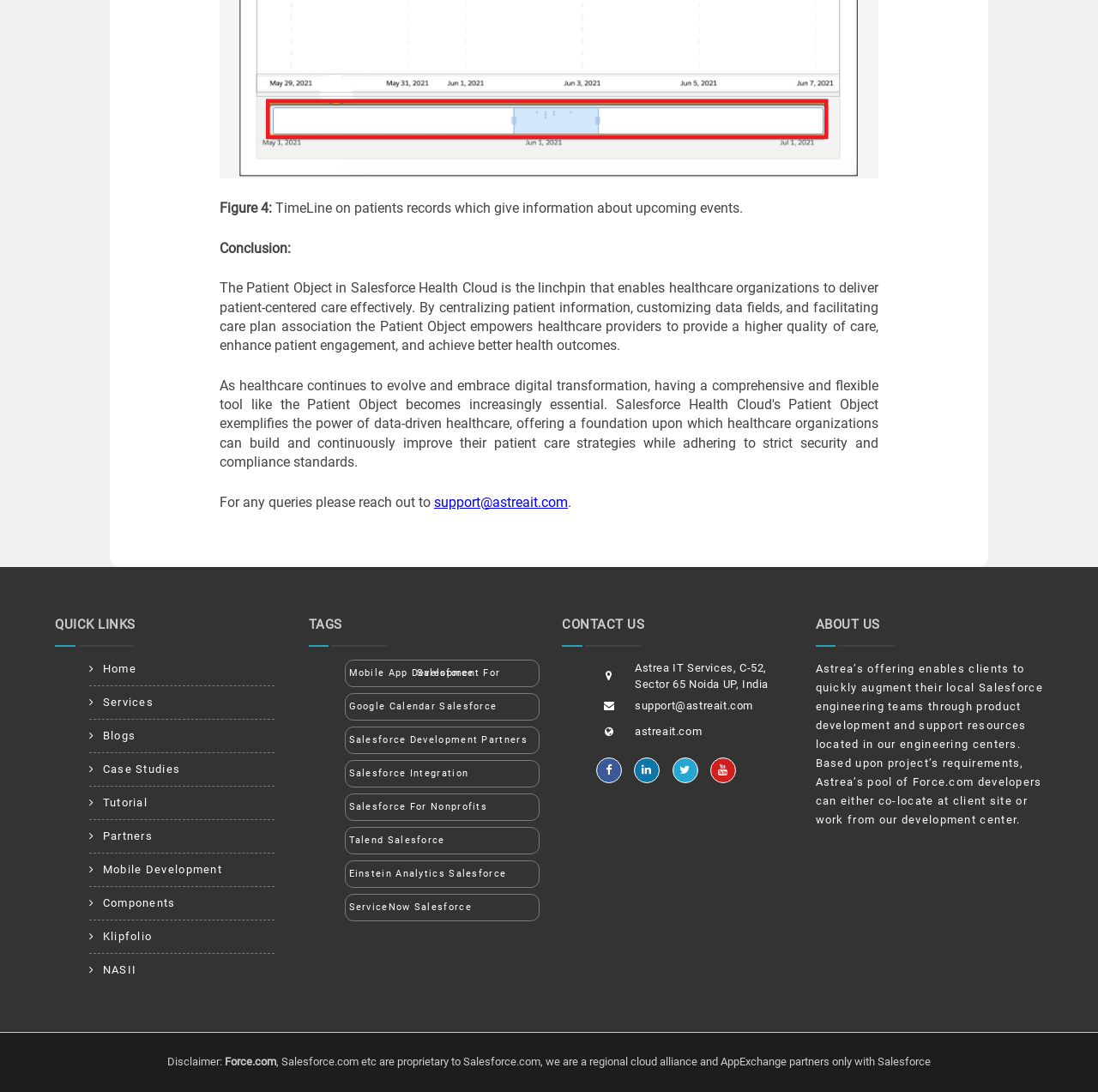Can you give a comprehensive explanation to the question given the content of the image?
How many links are there in the 'QUICK LINKS' section?

The 'QUICK LINKS' section contains 11 links, including 'Home', 'Services', 'Blogs', 'Case Studies', 'Tutorial', 'Partners', 'Mobile Development', 'Components', 'Klipfolio', 'NASII'.